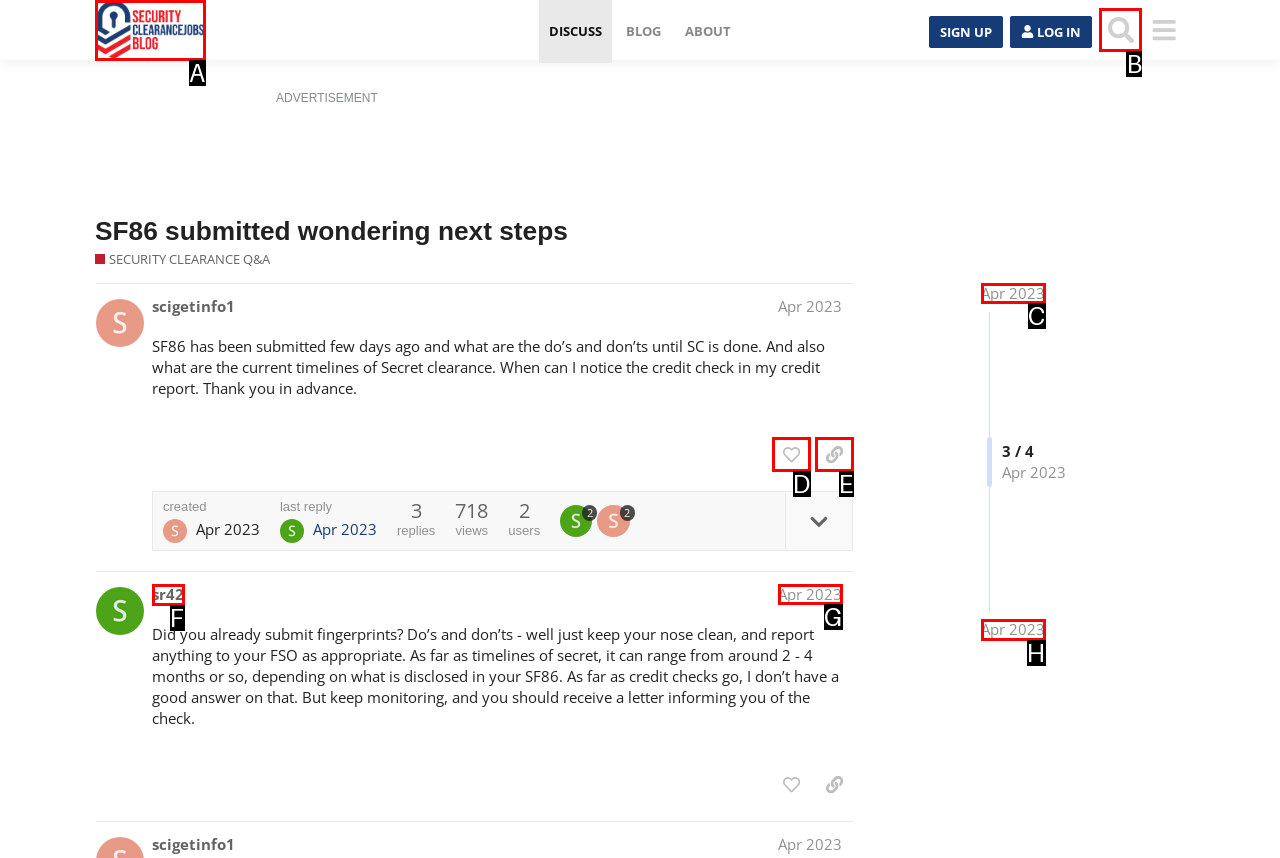Identify the HTML element to select in order to accomplish the following task: Search for something
Reply with the letter of the chosen option from the given choices directly.

B